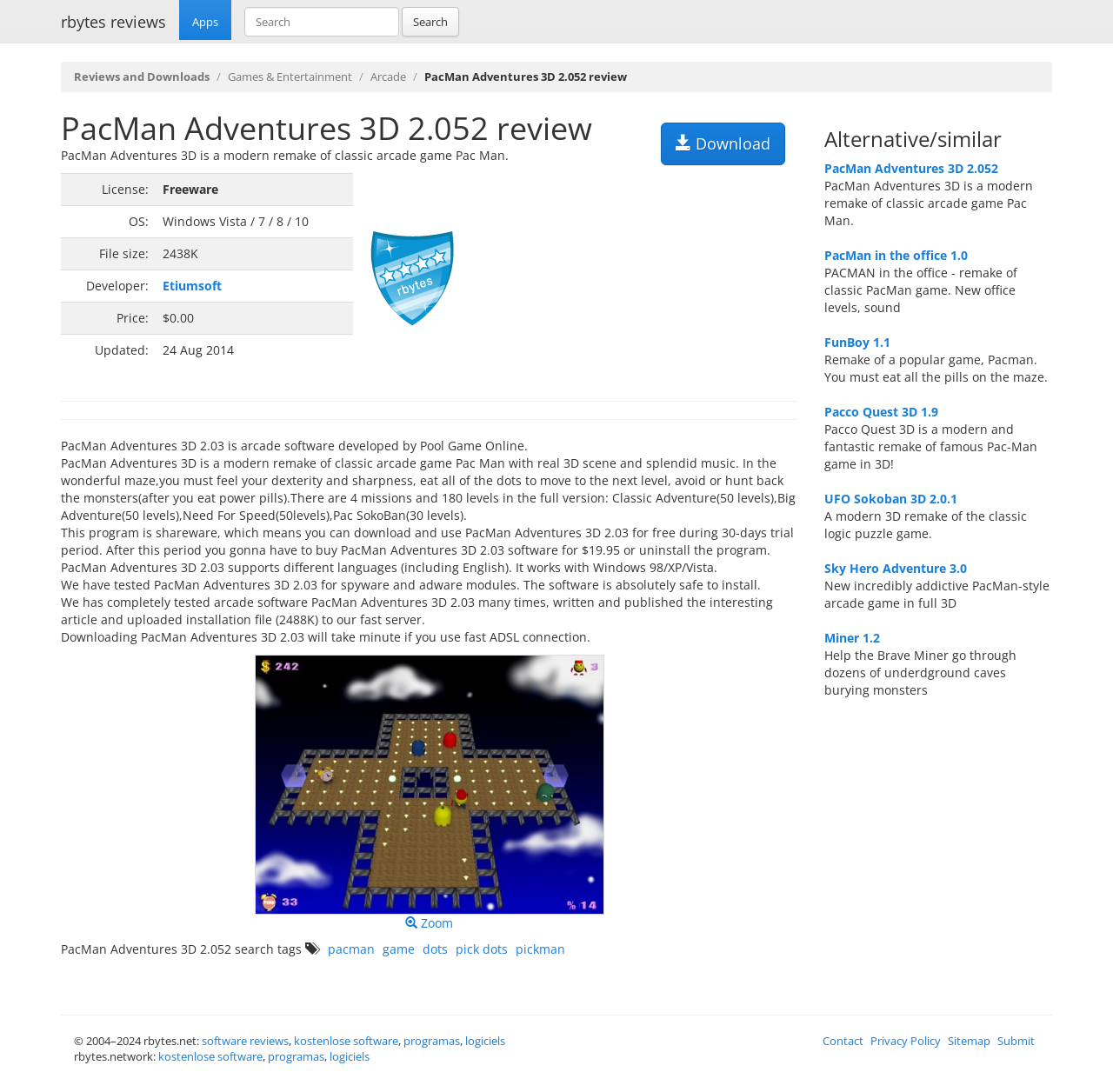What is the operating system required for PacMan Adventures 3D 2.03?
Using the image, provide a concise answer in one word or a short phrase.

Windows Vista / 7 / 8 / 10